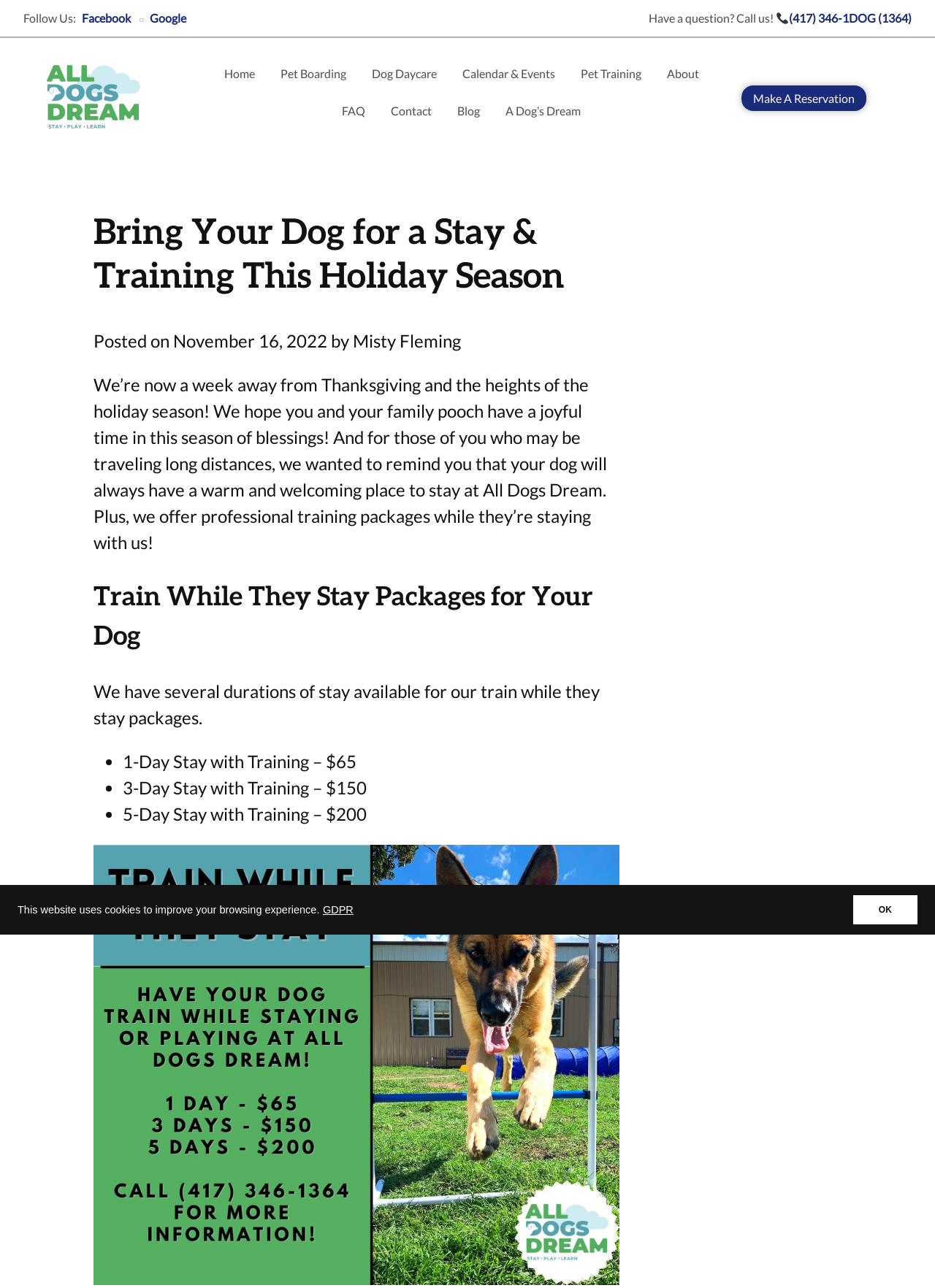Create an elaborate caption for the webpage.

This webpage is about All Dogs Dream, a pet boarding and training service. At the top of the page, there is a notification bar with a message about the website using cookies to improve browsing experience, along with a "GDPR" link and an "OK" button to dismiss the notification.

Below the notification bar, there is a header section with a layout table containing social media links, a "Follow Us" label, and a phone number with a call-to-action to ask questions. The social media links include Facebook and Google, represented by icons.

The main content area has a heading that reads "Bring Your Dog for a Stay & Training This Holiday Season" and a subheading that mentions the upcoming Thanksgiving holiday and the importance of having a warm and welcoming place for dogs to stay. The text also promotes the professional training packages offered by All Dogs Dream.

Further down, there is a section titled "Train While They Stay Packages for Your Dog" that lists three packages with different durations of stay and training, including 1-Day, 3-Day, and 5-Day options, with corresponding prices.

On the left side of the page, there is a navigation menu with links to various sections of the website, including Home, Pet Boarding, Dog Daycare, Calendar & Events, Pet Training, About, FAQ, Contact, Blog, and A Dog's Dream. There is also a "Make A Reservation" button.

At the bottom of the page, there is a large image that takes up most of the width of the page.